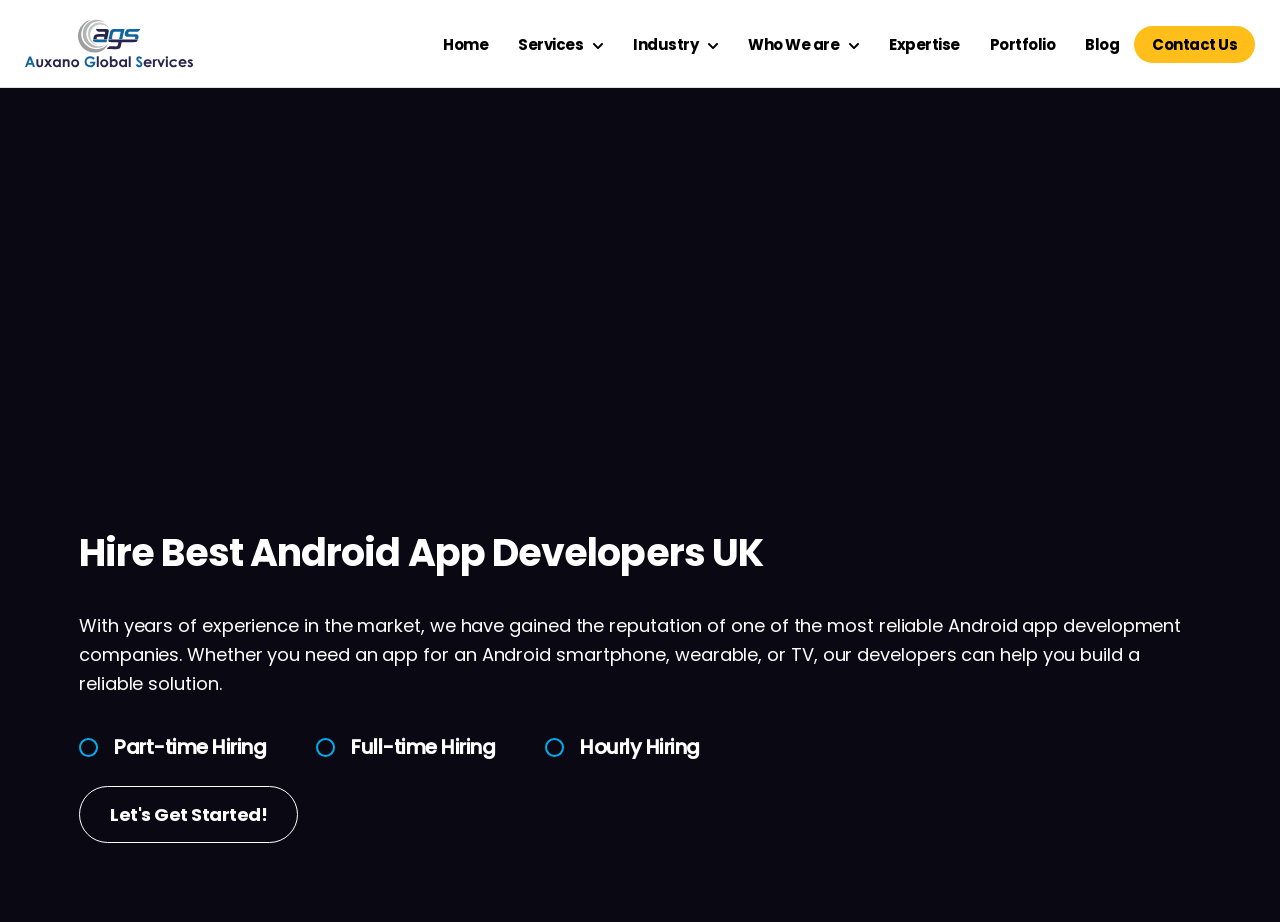Produce a meticulous description of the webpage.

The webpage is about hiring Android app developers in the UK, specifically in London. At the top left corner, there is a logo image with a corresponding link. Next to the logo, there is a navigation menu with links to different sections of the website, including "Home", "Services", "Industry", "Who We are", "Expertise", "Portfolio", "Blog", and "Contact Us". Each of these links has a small icon image next to it.

Below the navigation menu, there is a prominent heading that reads "Hire Best Android App Developers UK". Underneath the heading, there is a paragraph of text that describes the company's experience and capabilities in Android app development.

Further down the page, there are three options for hiring Android app developers: "Part-time Hiring", "Full-time Hiring", and "Hourly Hiring". These options are arranged horizontally, with "Part-time Hiring" on the left, "Full-time Hiring" in the middle, and "Hourly Hiring" on the right.

At the bottom of the page, there is a call-to-action link that reads "Let's Get Started!". This link is positioned below the paragraph of text and the hiring options.